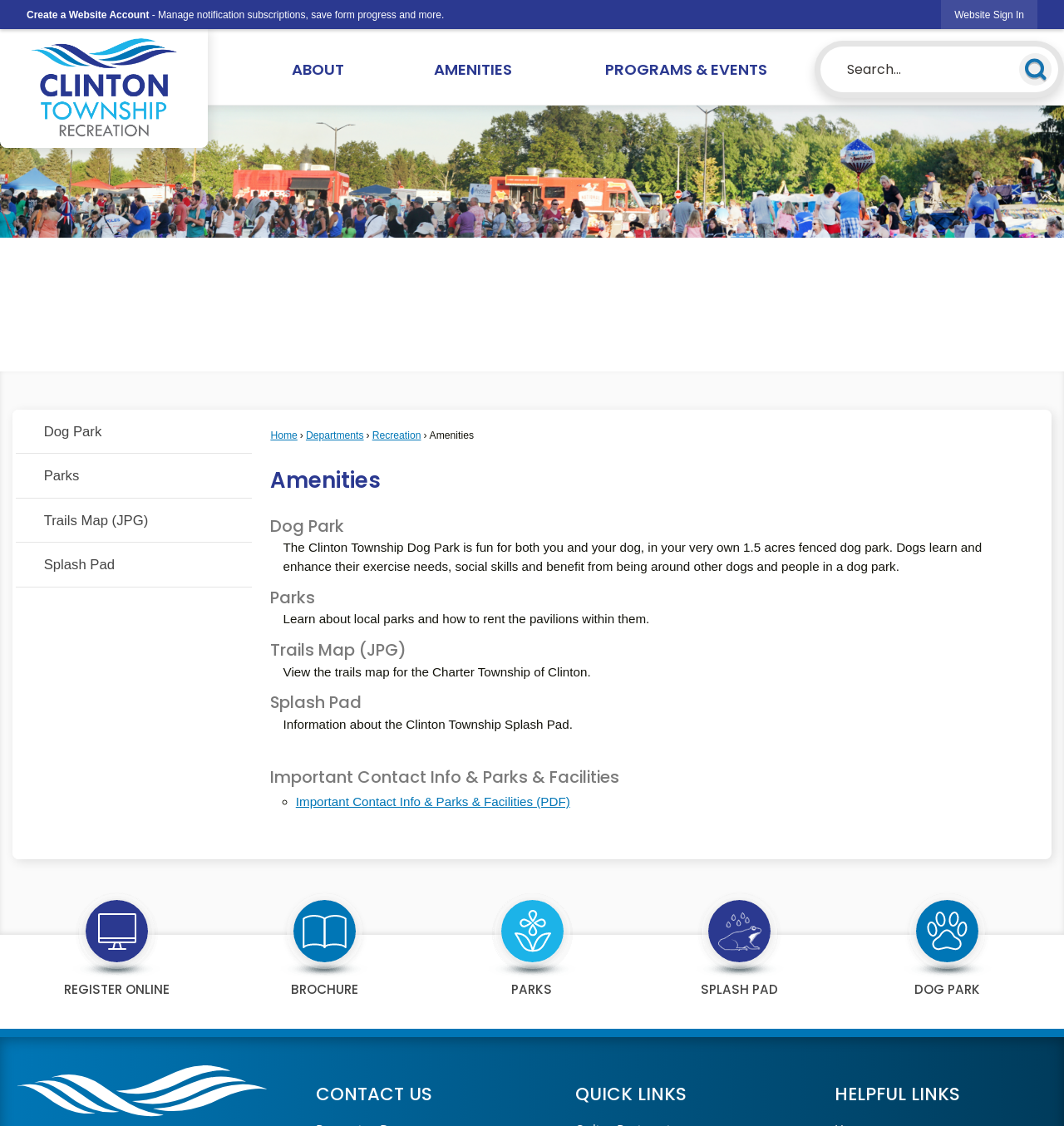Identify the bounding box coordinates for the element that needs to be clicked to fulfill this instruction: "View the trails map". Provide the coordinates in the format of four float numbers between 0 and 1: [left, top, right, bottom].

[0.254, 0.567, 0.97, 0.589]